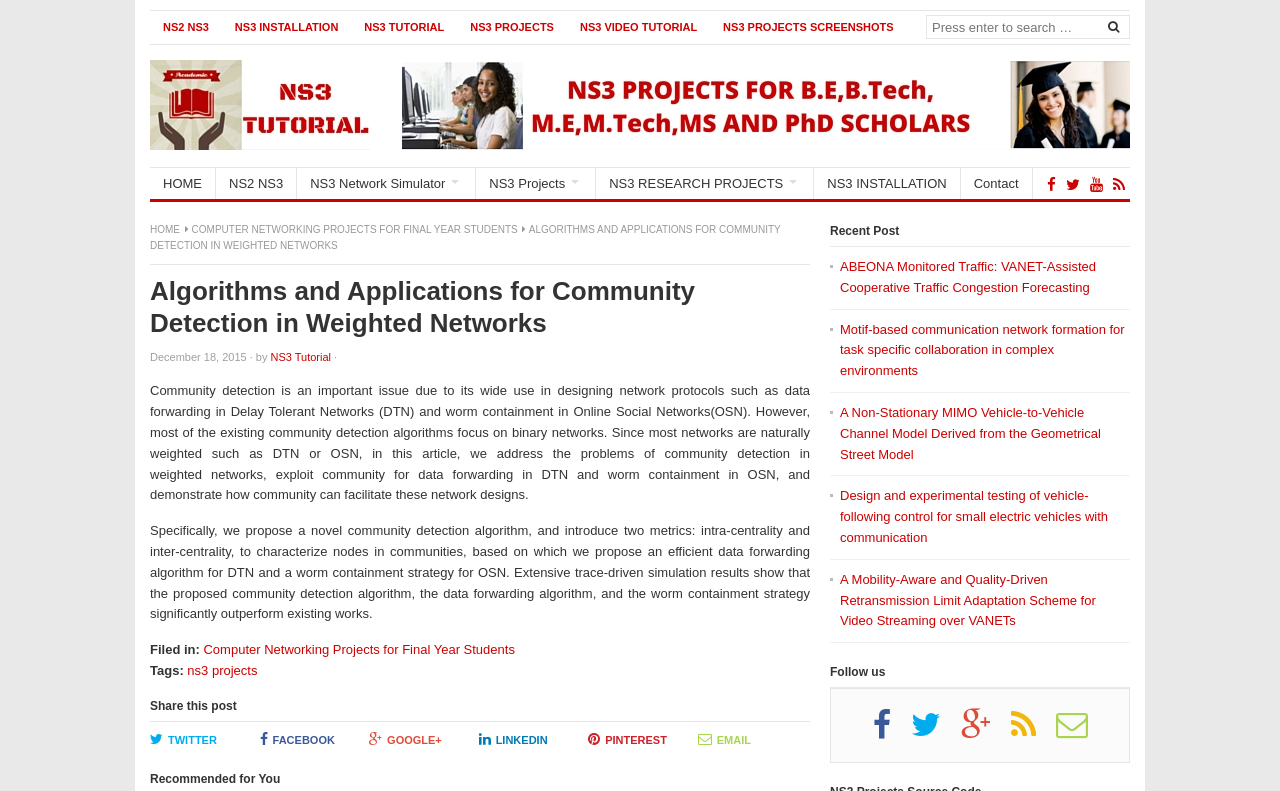Please identify the bounding box coordinates of the area that needs to be clicked to follow this instruction: "Share this post on Twitter".

[0.117, 0.925, 0.203, 0.948]